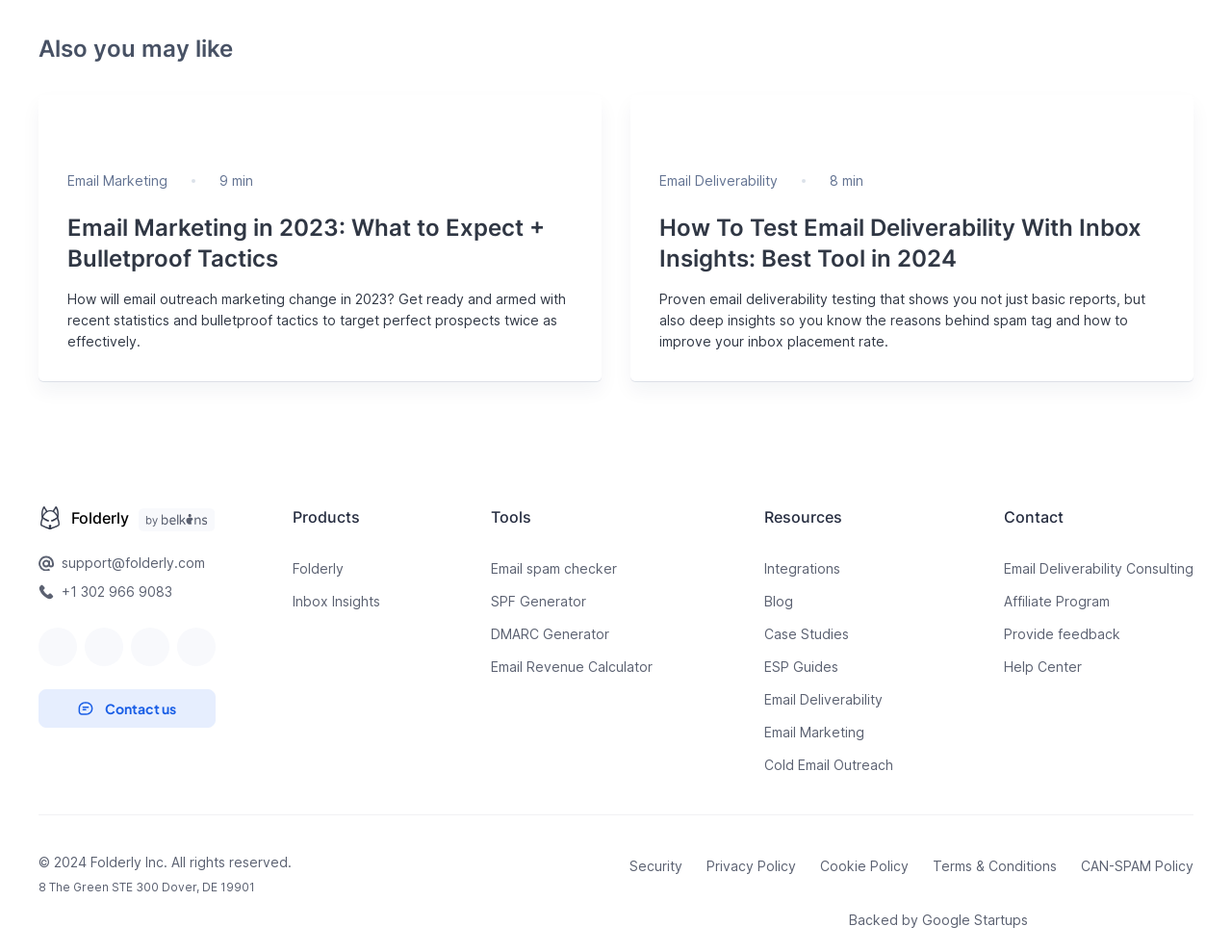Please specify the bounding box coordinates of the region to click in order to perform the following instruction: "Click on 'Email Marketing'".

[0.055, 0.177, 0.136, 0.204]